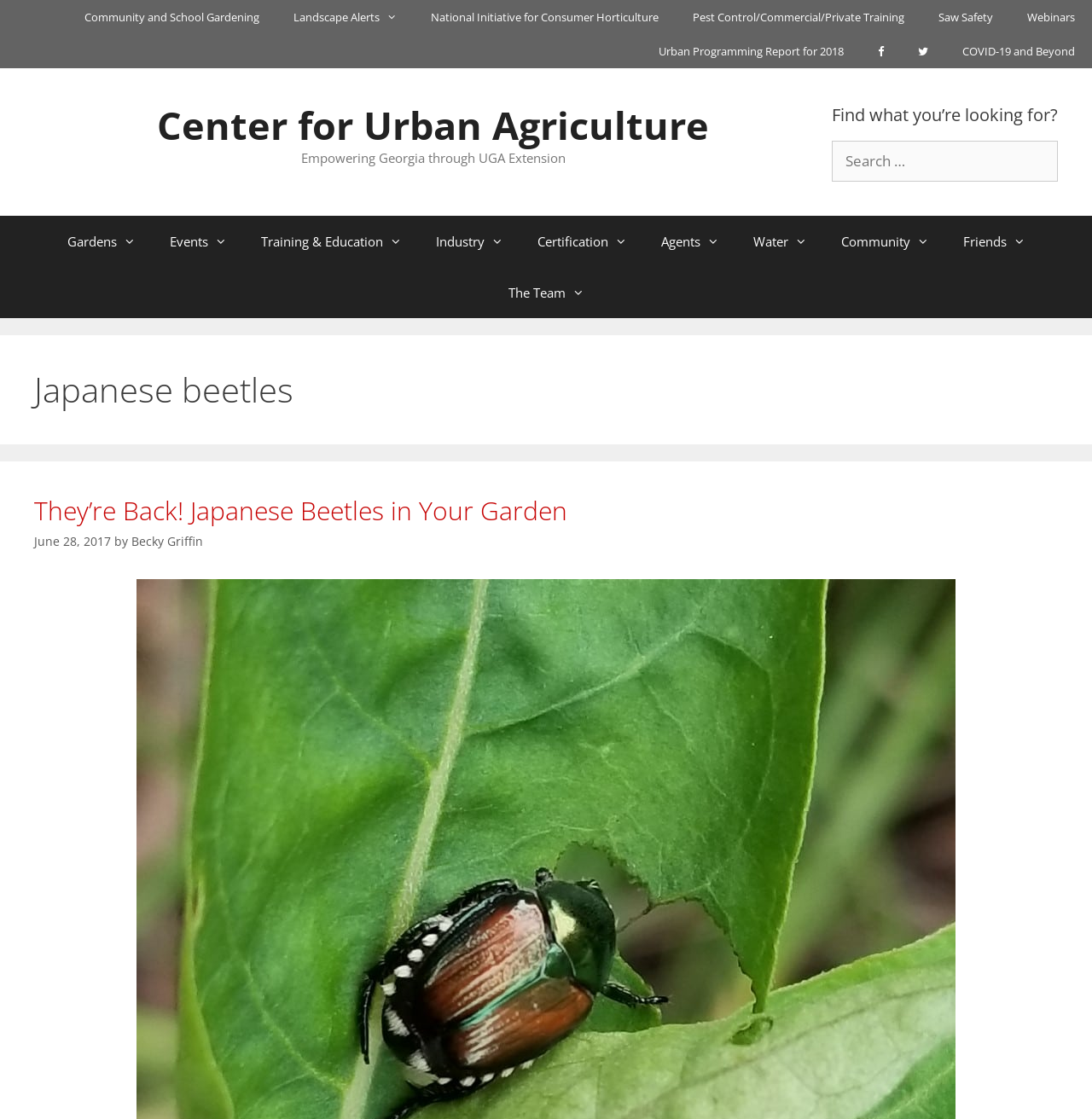Produce an extensive caption that describes everything on the webpage.

The webpage is about Japanese beetles and is part of the Center for Urban Agriculture. At the top, there are seven links in a row, including "Community and School Gardening", "Landscape Alerts", and "Pest Control/Commercial/Private Training". Below these links, there is a banner with a search bar and a heading that asks "Find what you’re looking for?". 

To the left of the search bar, there is a link to the "Center for Urban Agriculture" and a text that reads "Empowering Georgia through UGA Extension". Below the banner, there is a navigation menu with nine links, including "Gardens", "Events", "Training & Education", and "Certification". 

The main content of the webpage is about Japanese beetles, with a heading that reads "They’re Back! Japanese Beetles in Your Garden". There is a link to an article with the same title, and below it, there is a timestamp that reads "June 28, 2017" and an author's name, "Becky Griffin".